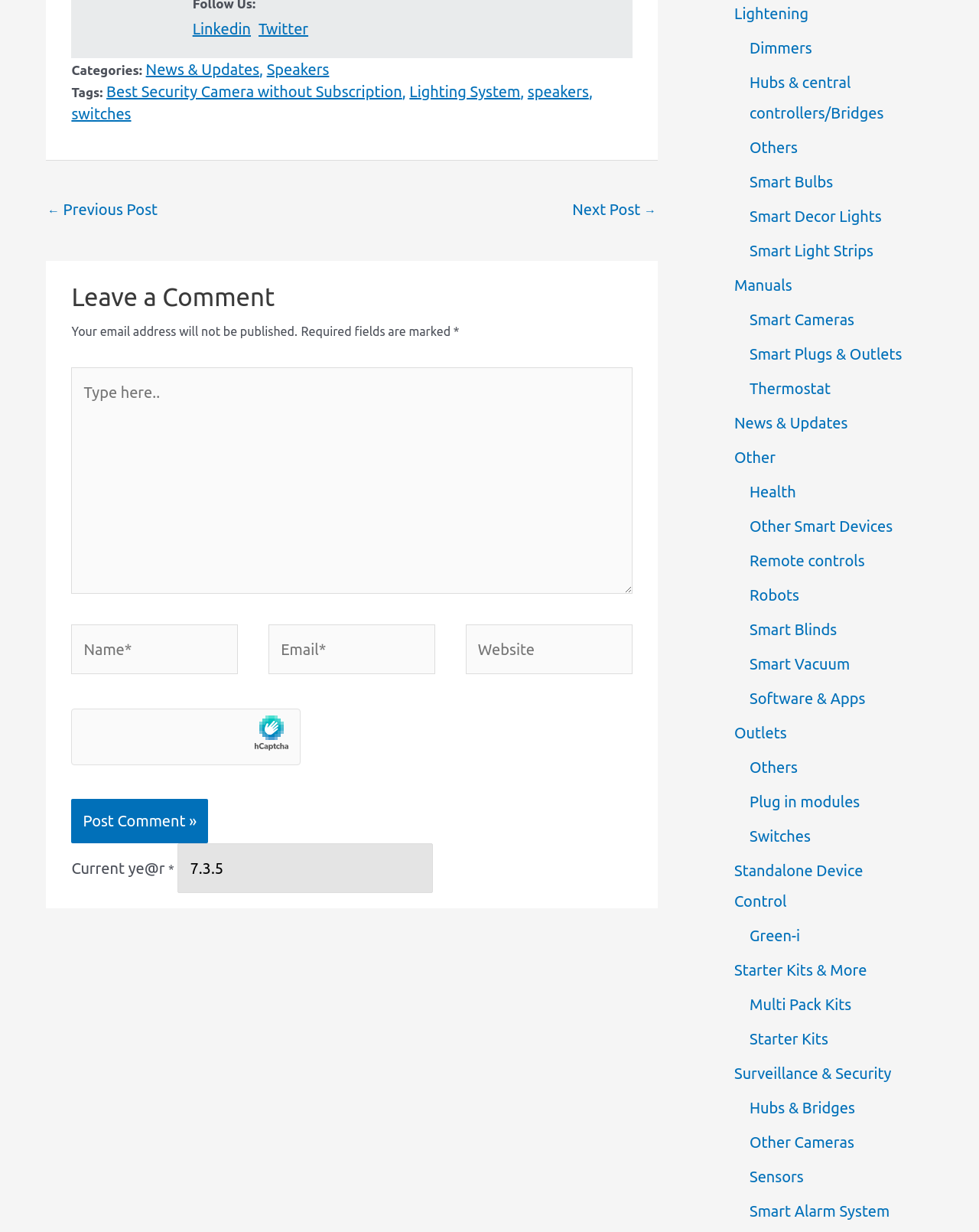Identify the bounding box coordinates of the clickable region to carry out the given instruction: "Click on the 'Post Comment »' button".

[0.073, 0.649, 0.213, 0.684]